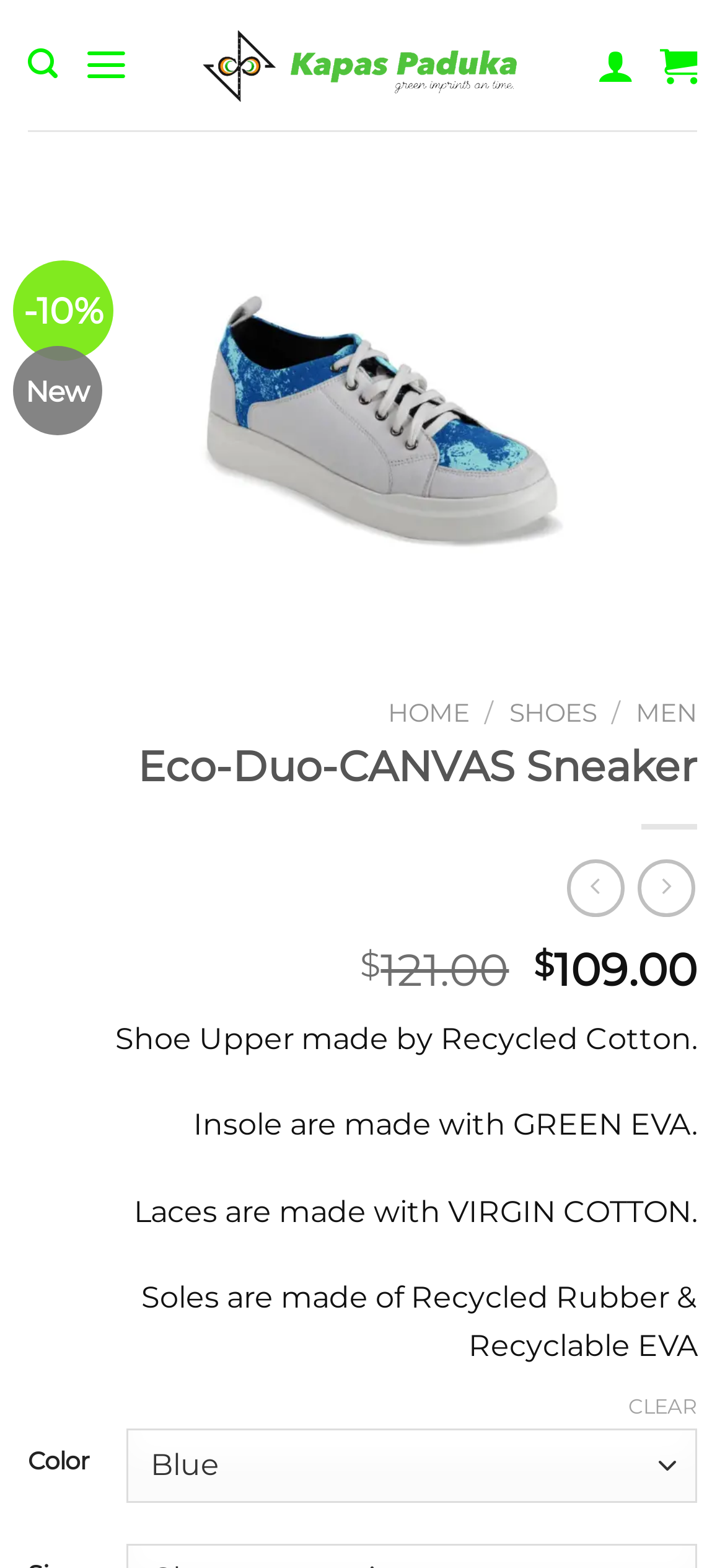Show the bounding box coordinates of the element that should be clicked to complete the task: "Click on 100 Percent Wins".

None